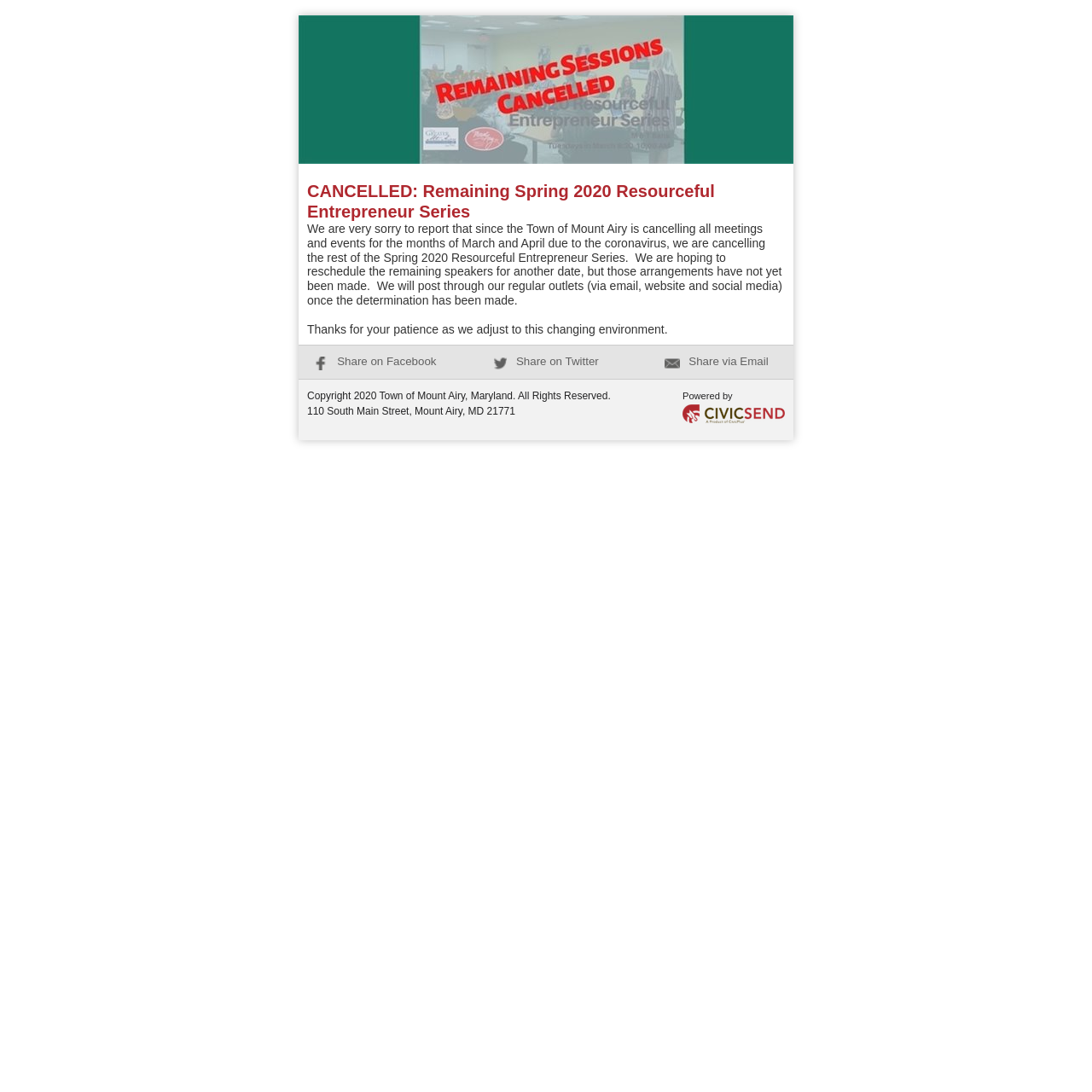Based on the image, provide a detailed response to the question:
How many social media sharing options are available?

The webpage provides three social media sharing options, which are 'Share on Facebook', 'Share on Twitter', and 'Share via Email', as indicated by the links on the webpage.